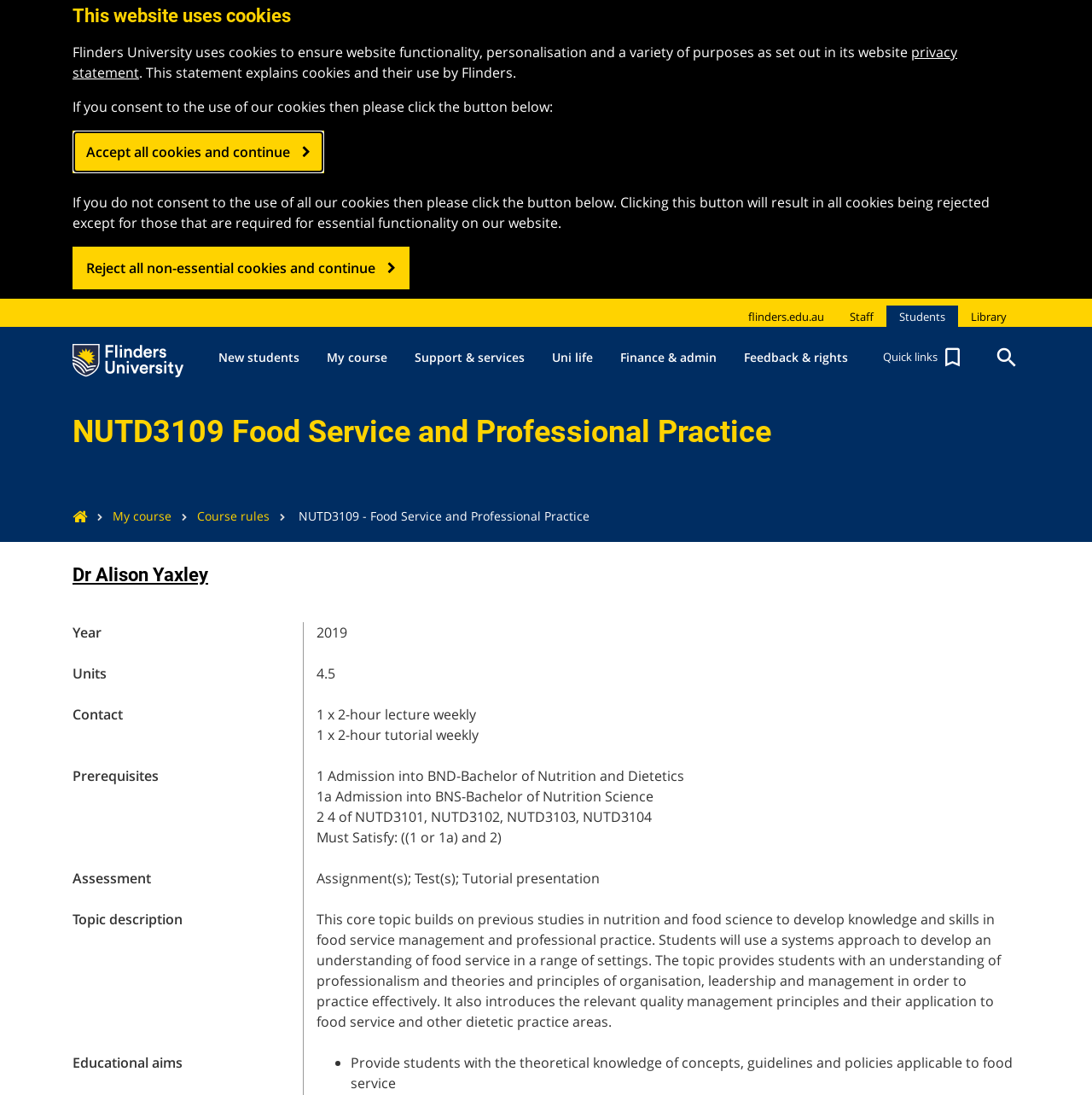Indicate the bounding box coordinates of the element that needs to be clicked to satisfy the following instruction: "Click on 'Have a news tip? Let us know!'". The coordinates should be four float numbers between 0 and 1, i.e., [left, top, right, bottom].

None